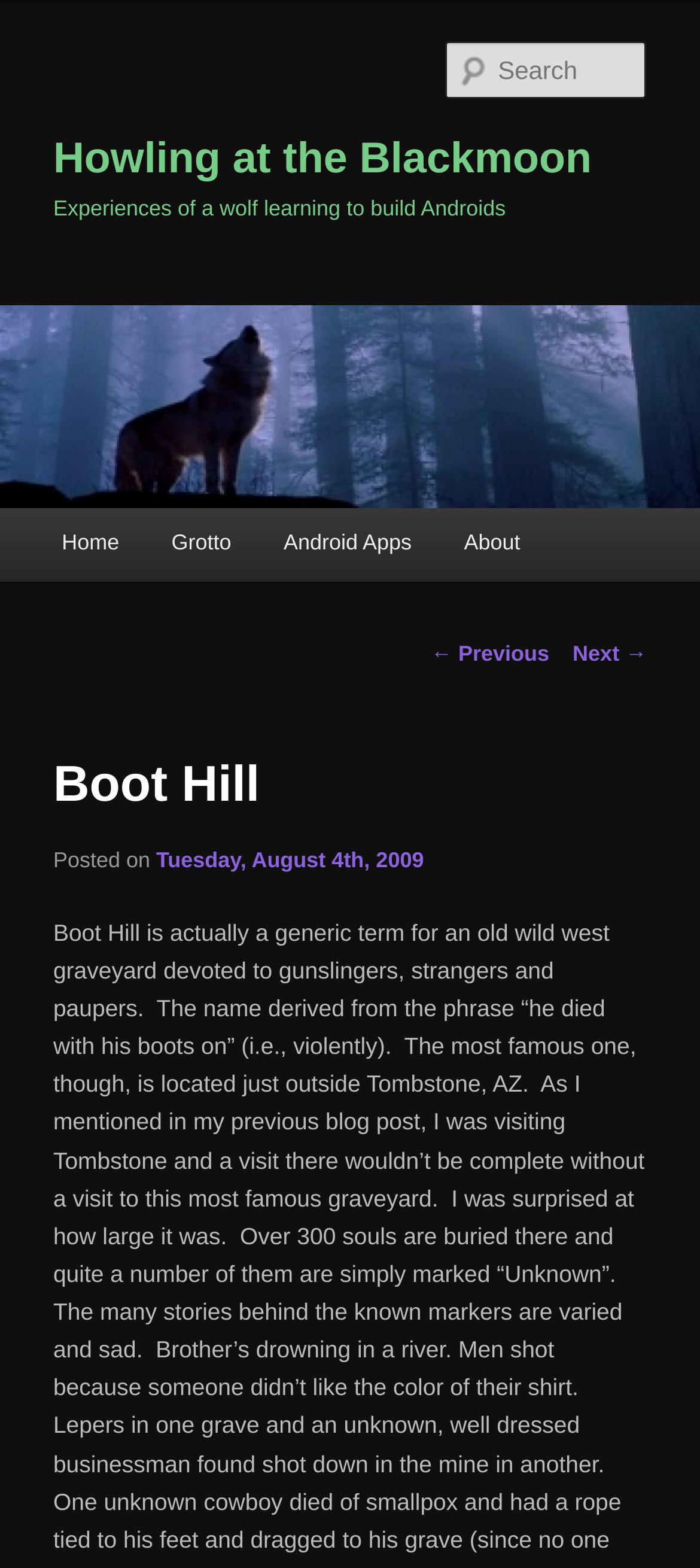How many menu items are there?
Using the details from the image, give an elaborate explanation to answer the question.

The main menu has four links: 'Home', 'Grotto', 'Android Apps', and 'About'. These links are located below the heading 'Main menu'.